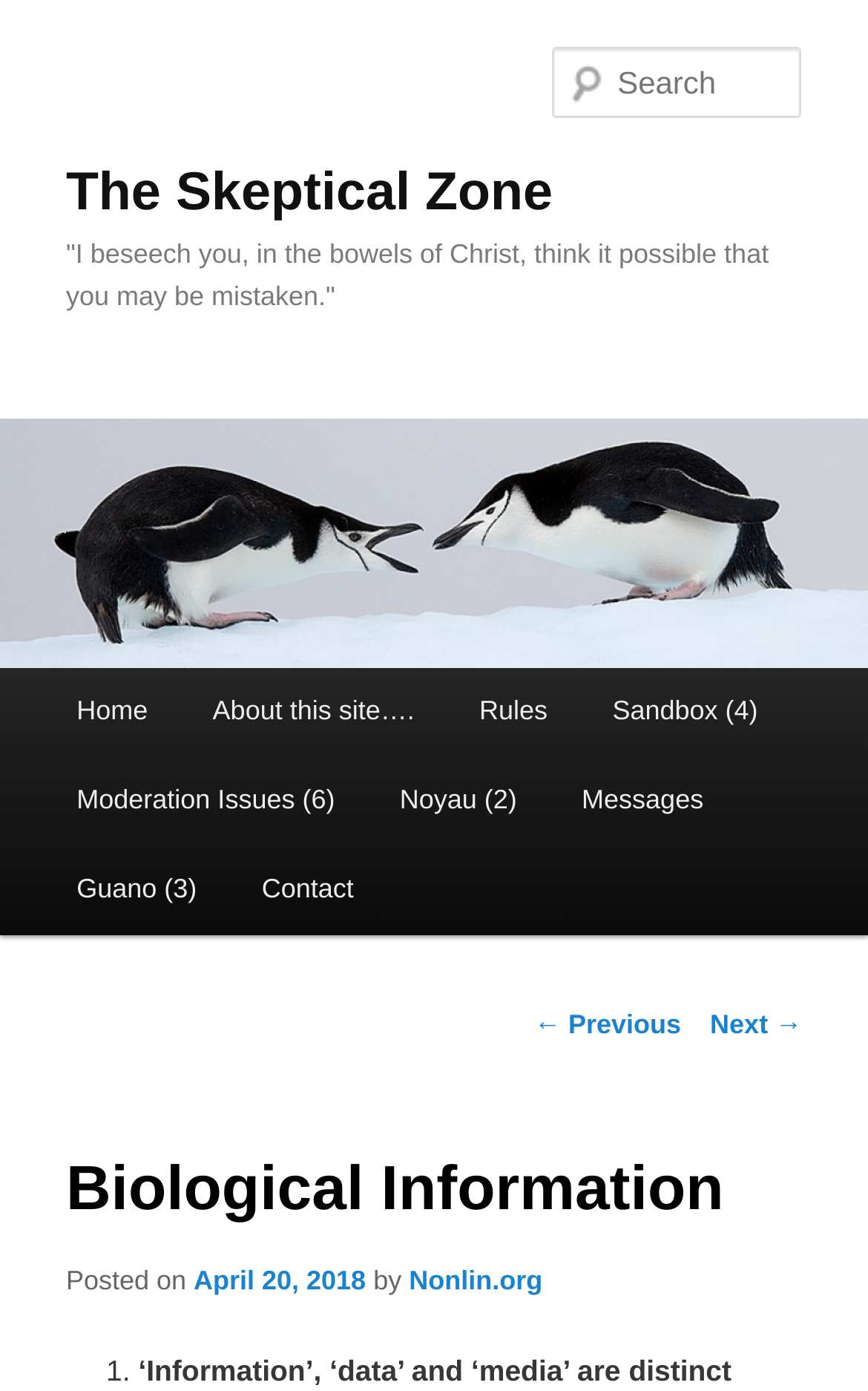Please identify the bounding box coordinates of the element that needs to be clicked to execute the following command: "View the previous post". Provide the bounding box using four float numbers between 0 and 1, formatted as [left, top, right, bottom].

[0.615, 0.726, 0.785, 0.748]